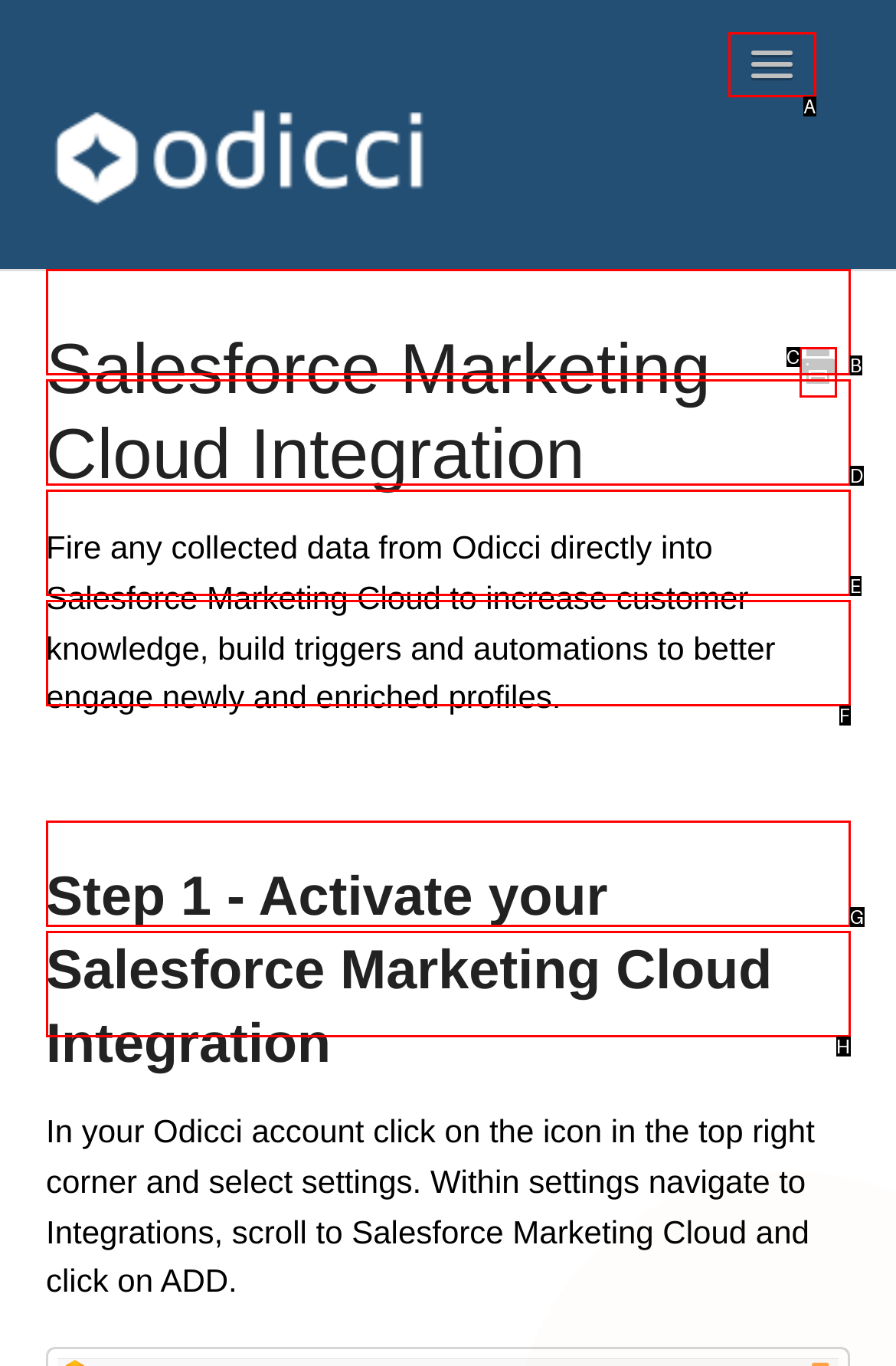Determine the option that aligns with this description: Reporting
Reply with the option's letter directly.

G